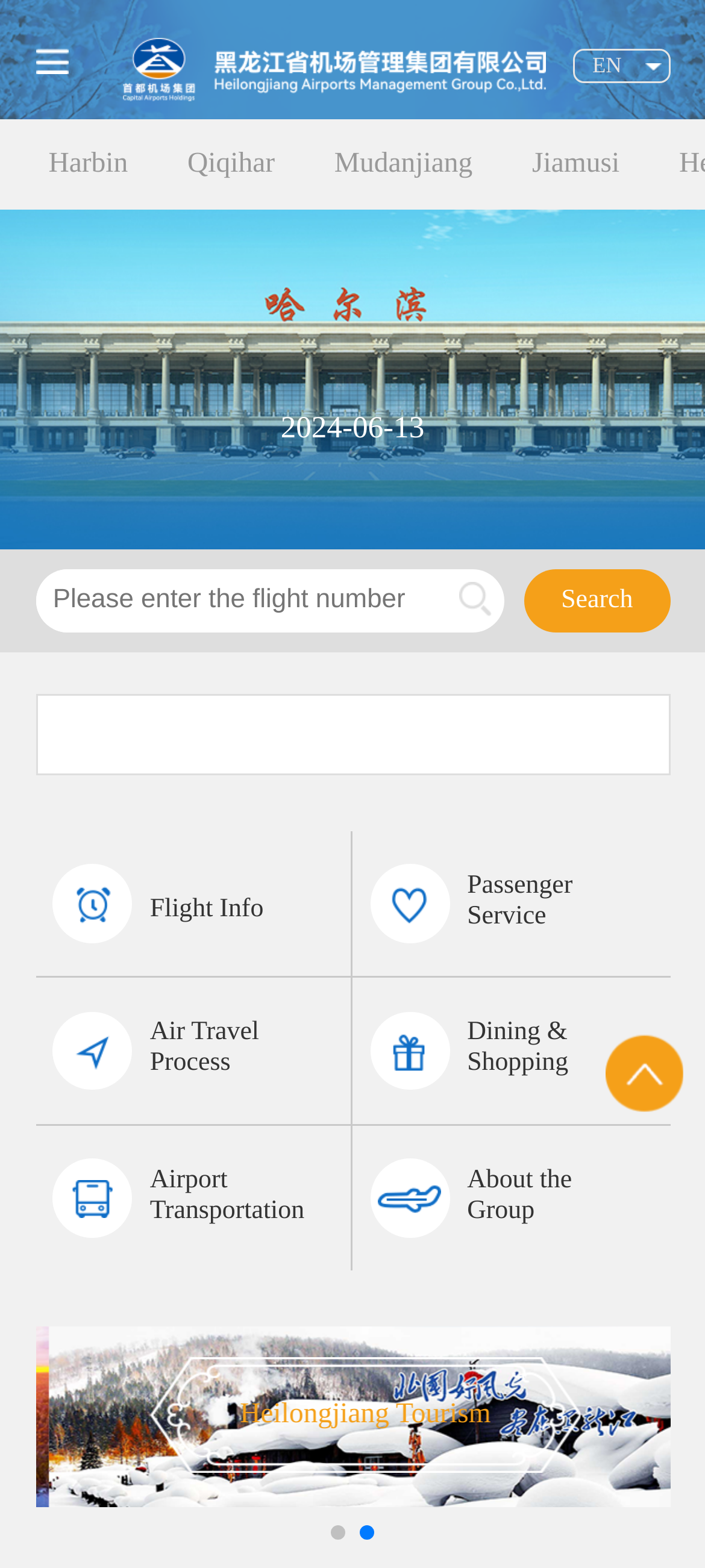Determine the bounding box coordinates for the area you should click to complete the following instruction: "Learn about passenger services".

[0.5, 0.53, 0.95, 0.623]